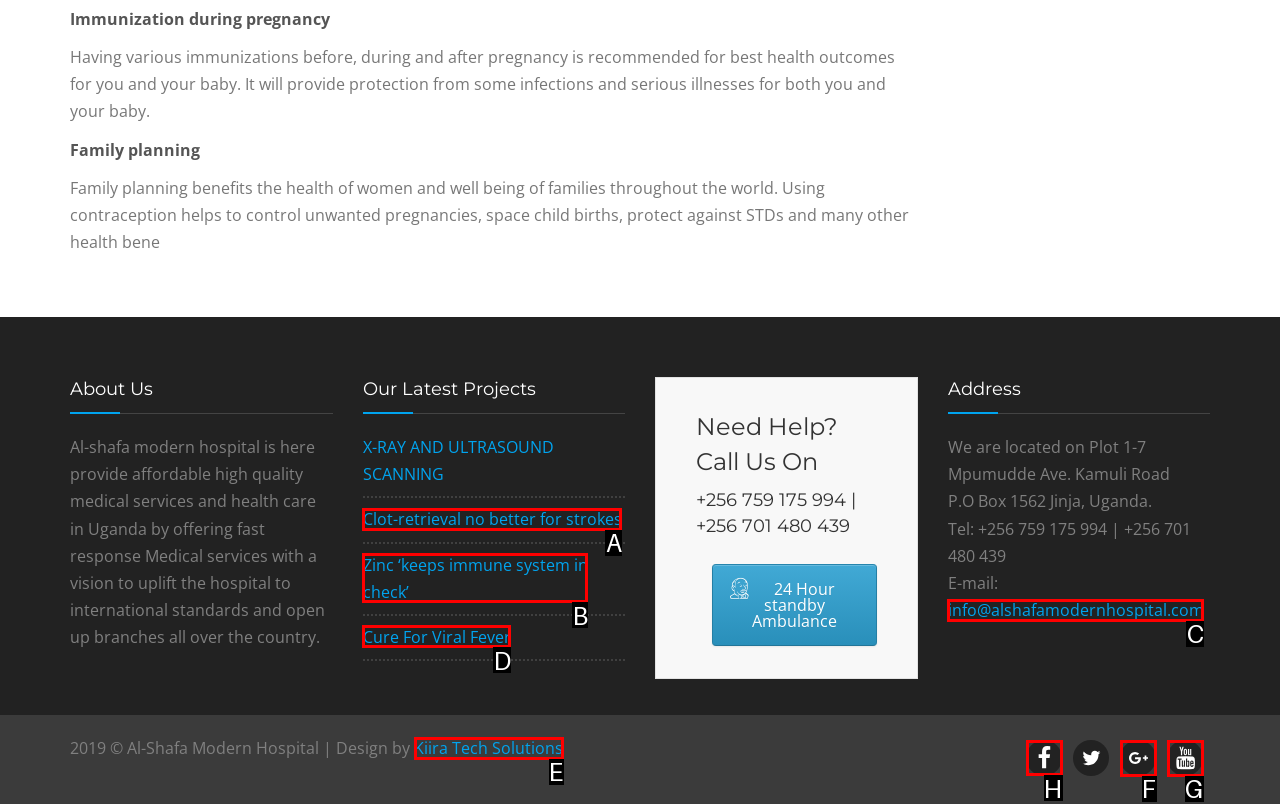Point out the correct UI element to click to carry out this instruction: Visit the hospital's facebook page
Answer with the letter of the chosen option from the provided choices directly.

H